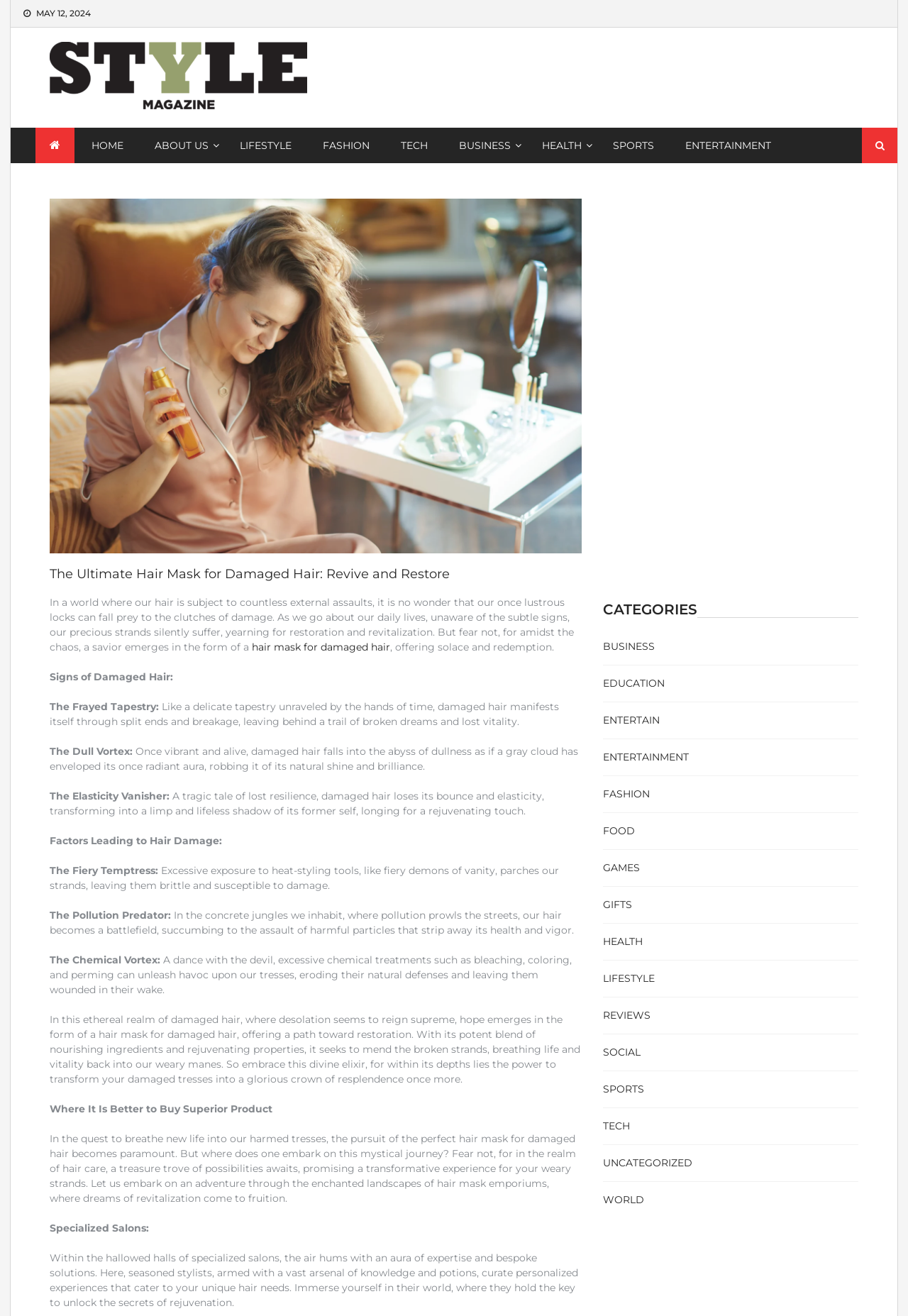Identify the bounding box coordinates for the UI element mentioned here: "Health". Provide the coordinates as four float values between 0 and 1, i.e., [left, top, right, bottom].

[0.664, 0.711, 0.708, 0.72]